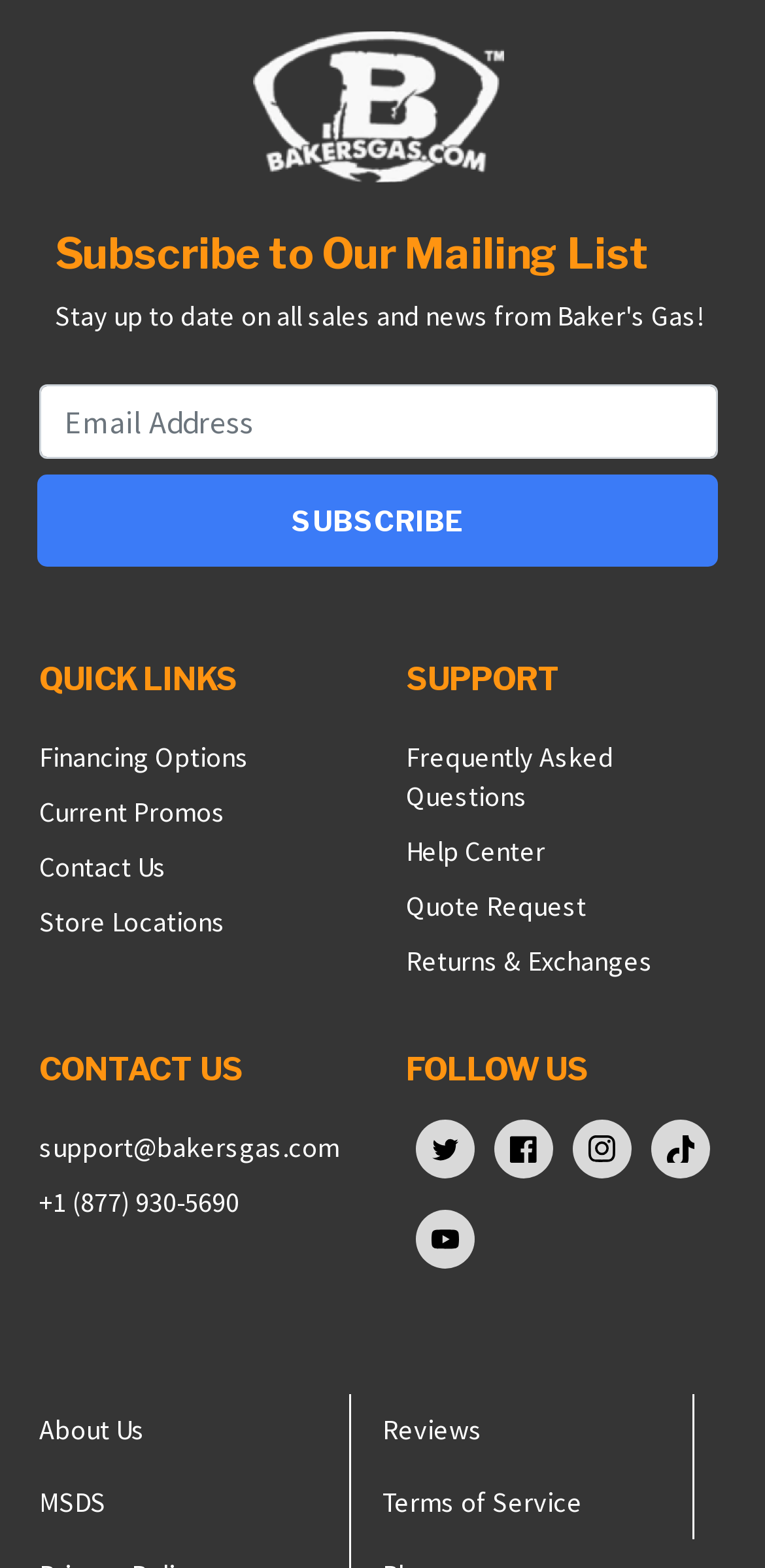How can I contact the support team?
Using the picture, provide a one-word or short phrase answer.

support@bakersgas.com or +1 (877) 930-5690